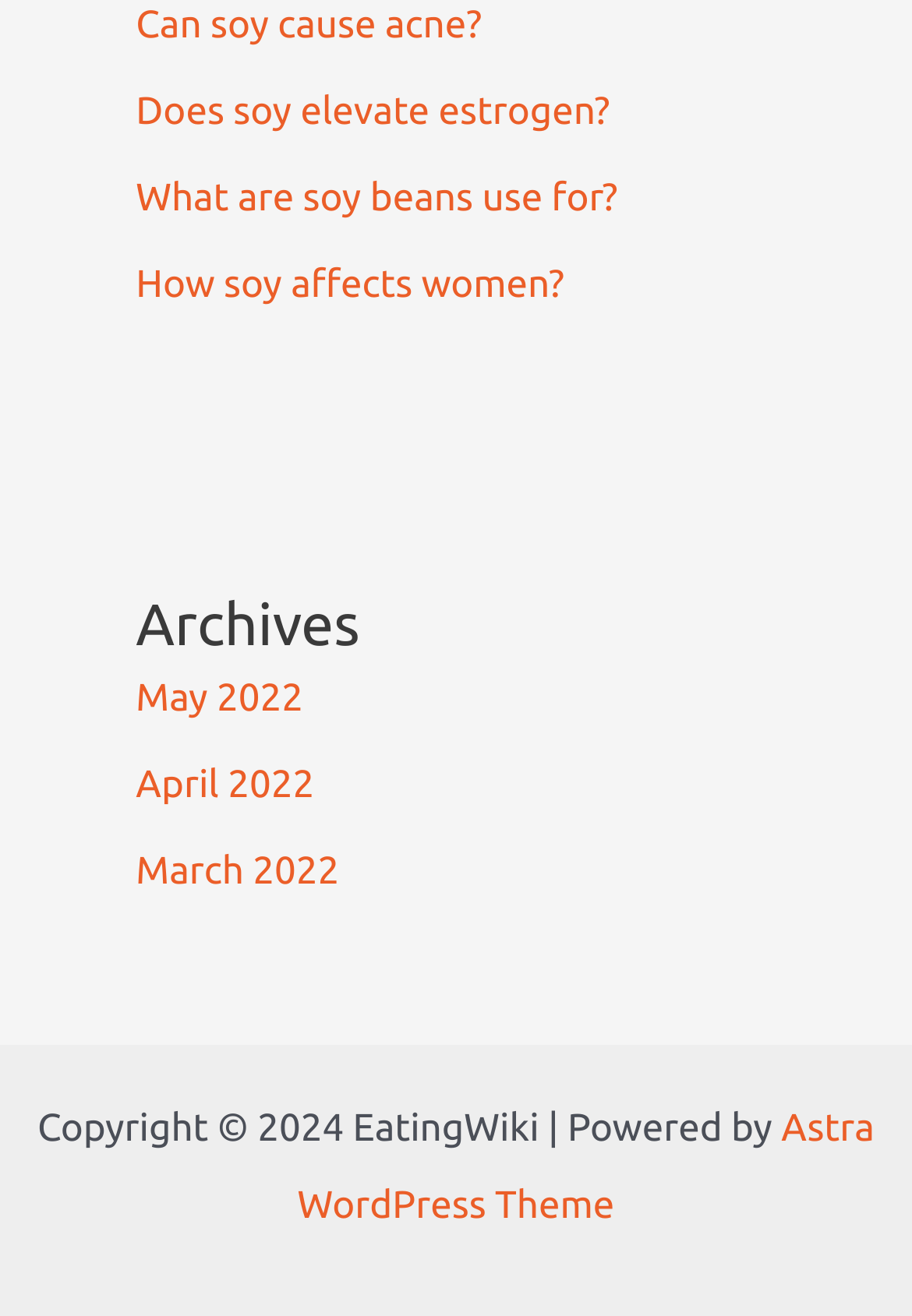Could you please study the image and provide a detailed answer to the question:
What is the copyright year of the website?

The webpage contains a static text element with the text 'Copyright © 2024 EatingWiki | Powered by', which indicates that the copyright year of the website is 2024.